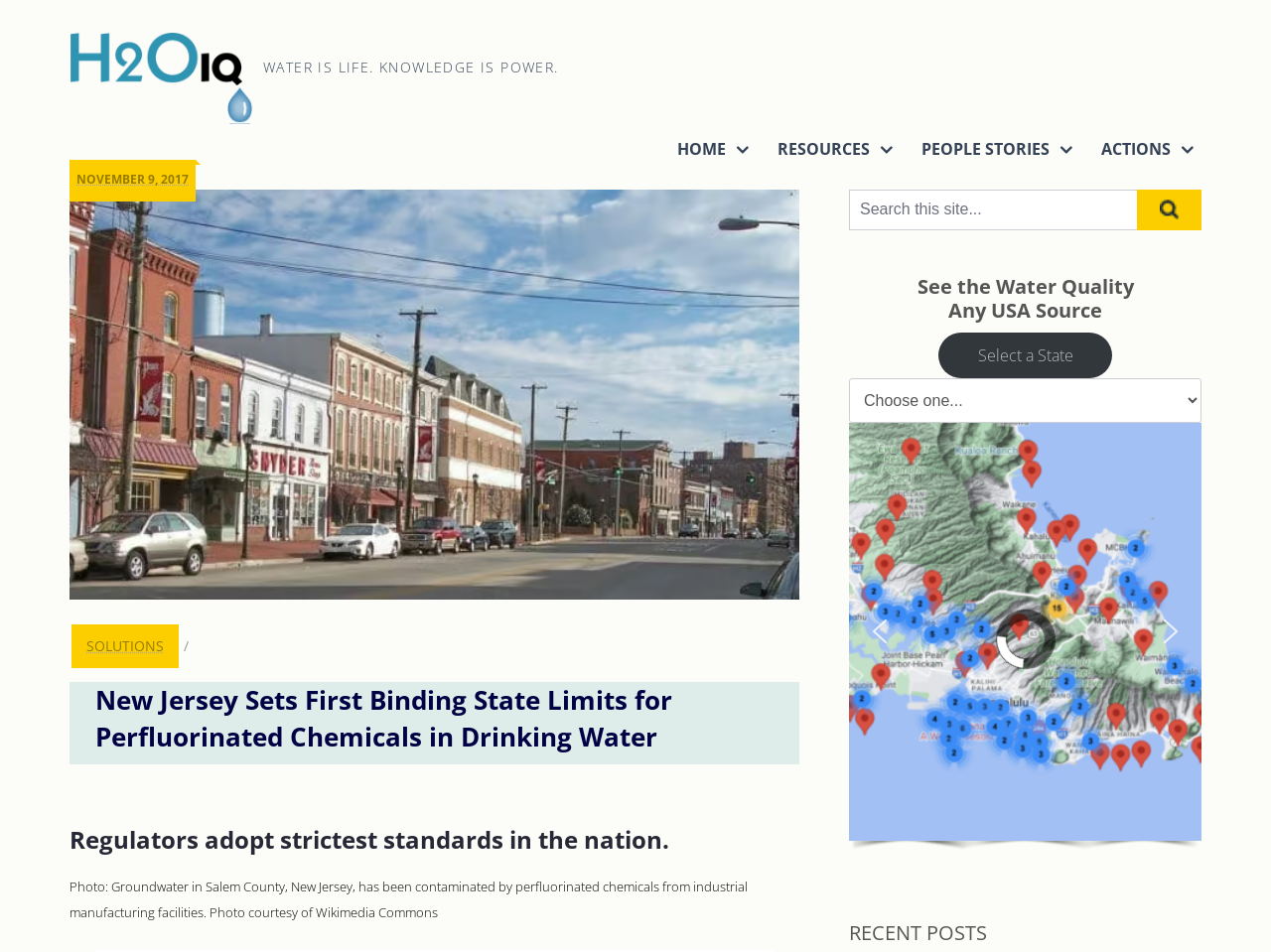Provide the bounding box coordinates of the HTML element this sentence describes: "Resources". The bounding box coordinates consist of four float numbers between 0 and 1, i.e., [left, top, right, bottom].

[0.598, 0.13, 0.709, 0.182]